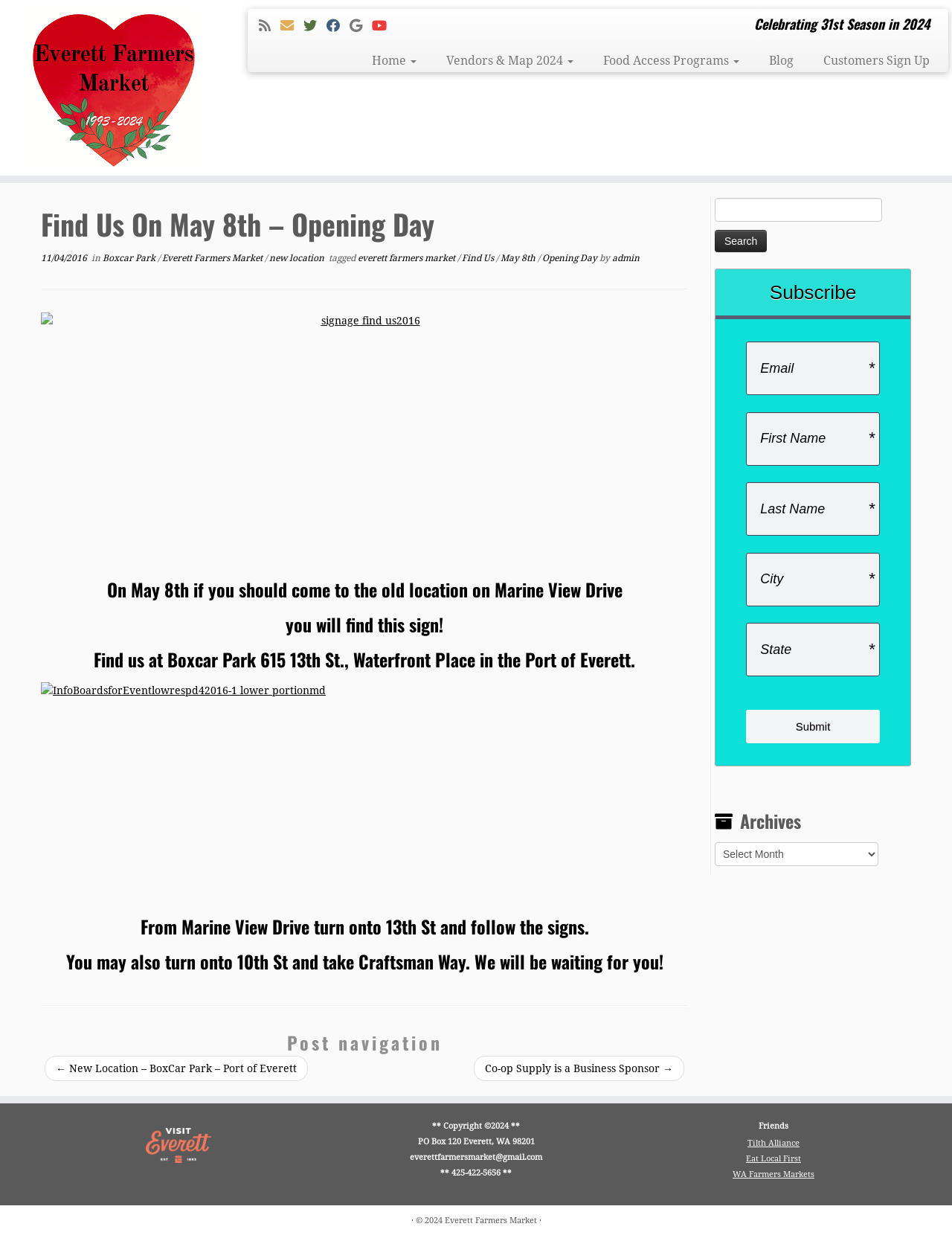Respond to the question below with a single word or phrase:
How to get to the new location from Marine View Drive?

Turn onto 13th St and follow the signs